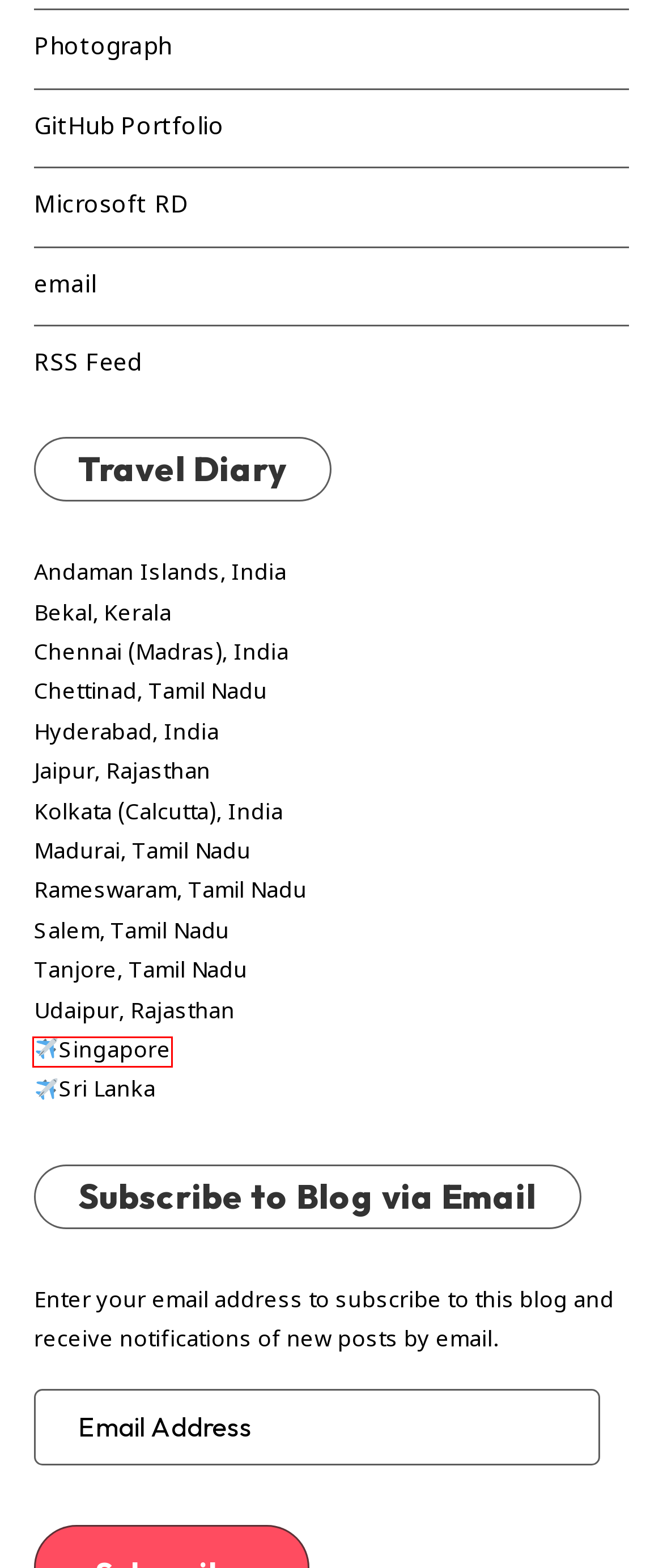Analyze the screenshot of a webpage featuring a red rectangle around an element. Pick the description that best fits the new webpage after interacting with the element inside the red bounding box. Here are the candidates:
A. Places to see in Bekal Kerala
B. Singapore - Travel Diary
C. What to see in Udaipur, Rajasthan?
D. Trip to Port Blair, Andaman Islands
E. Thanjavur, India
F. What to see and visit in Jaipur, India
G. Kolkata - Travel Diary
H. Hyderabad, India - Travel Diary

B